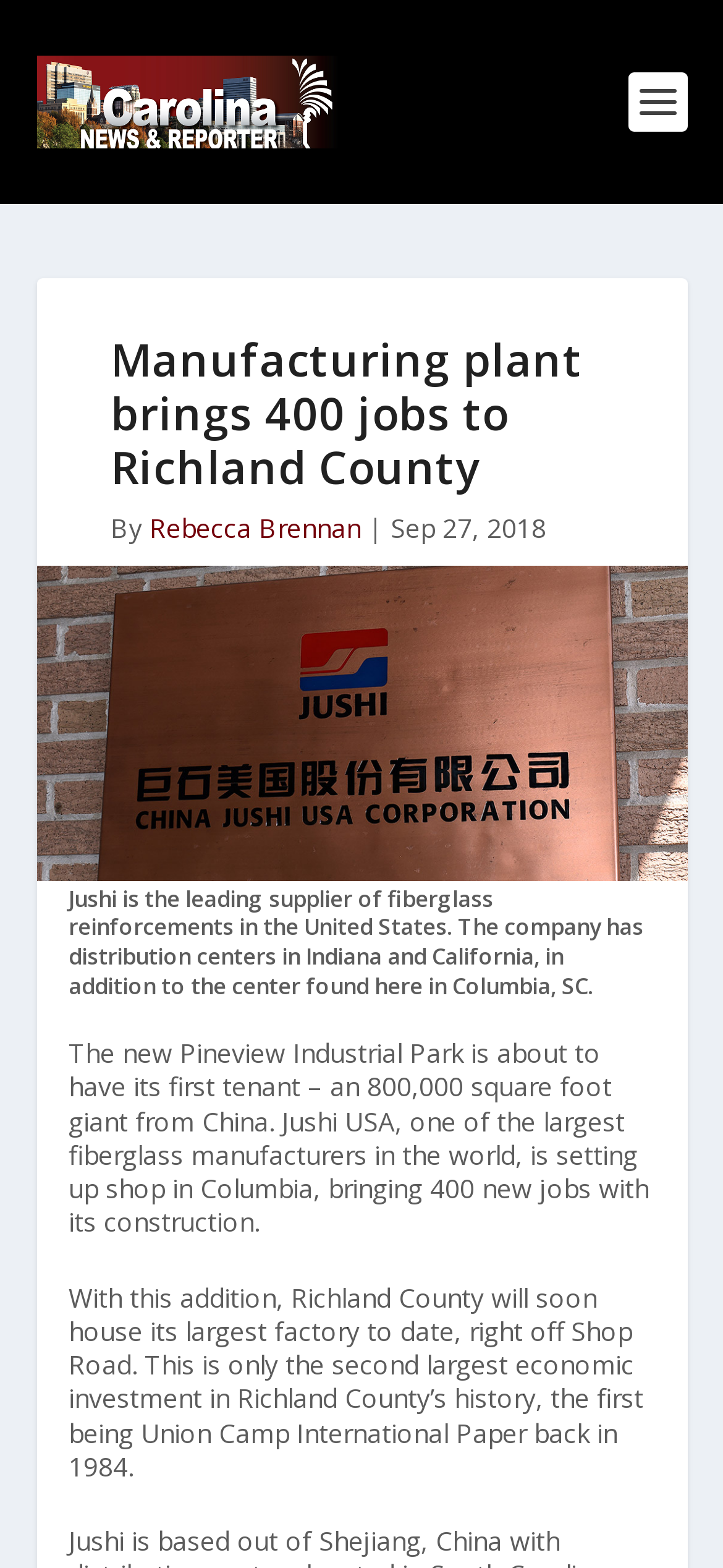What is the size of the factory being built in Columbia, SC?
Using the visual information, answer the question in a single word or phrase.

800,000 square foot